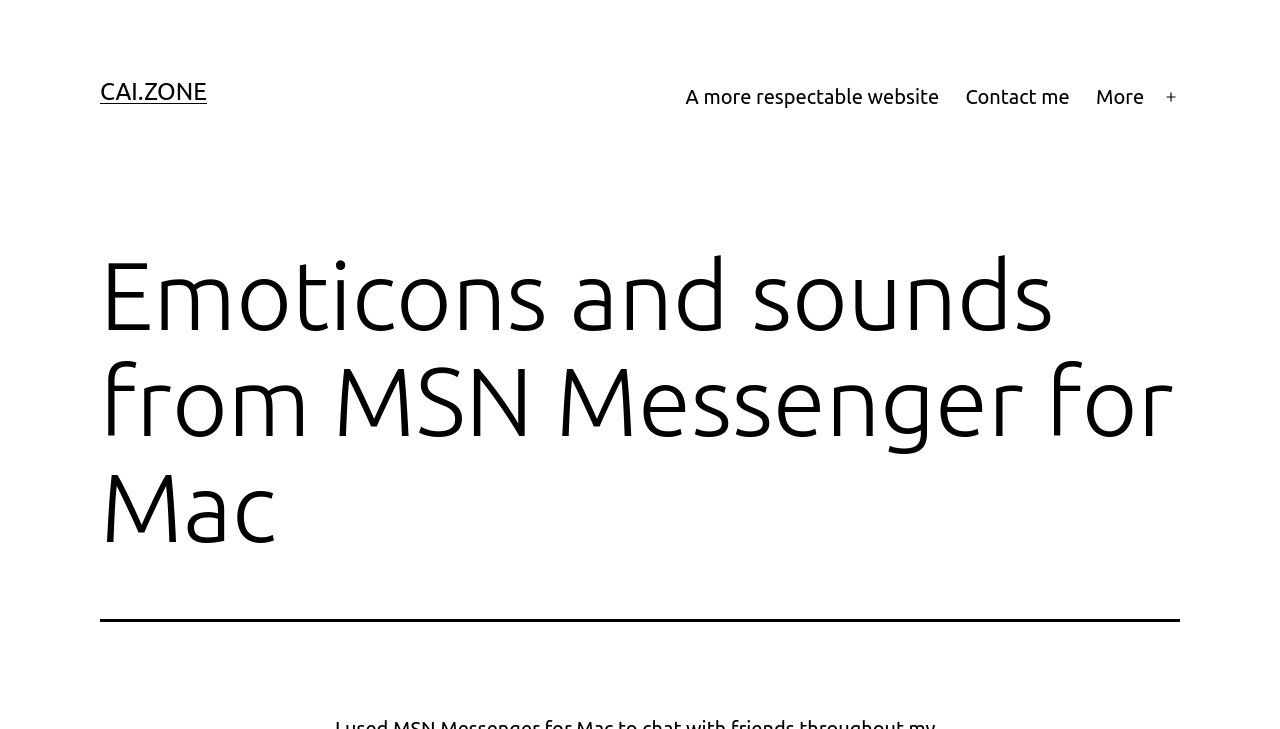Find the bounding box coordinates for the UI element whose description is: "Contact me". The coordinates should be four float numbers between 0 and 1, in the format [left, top, right, bottom].

[0.744, 0.099, 0.846, 0.168]